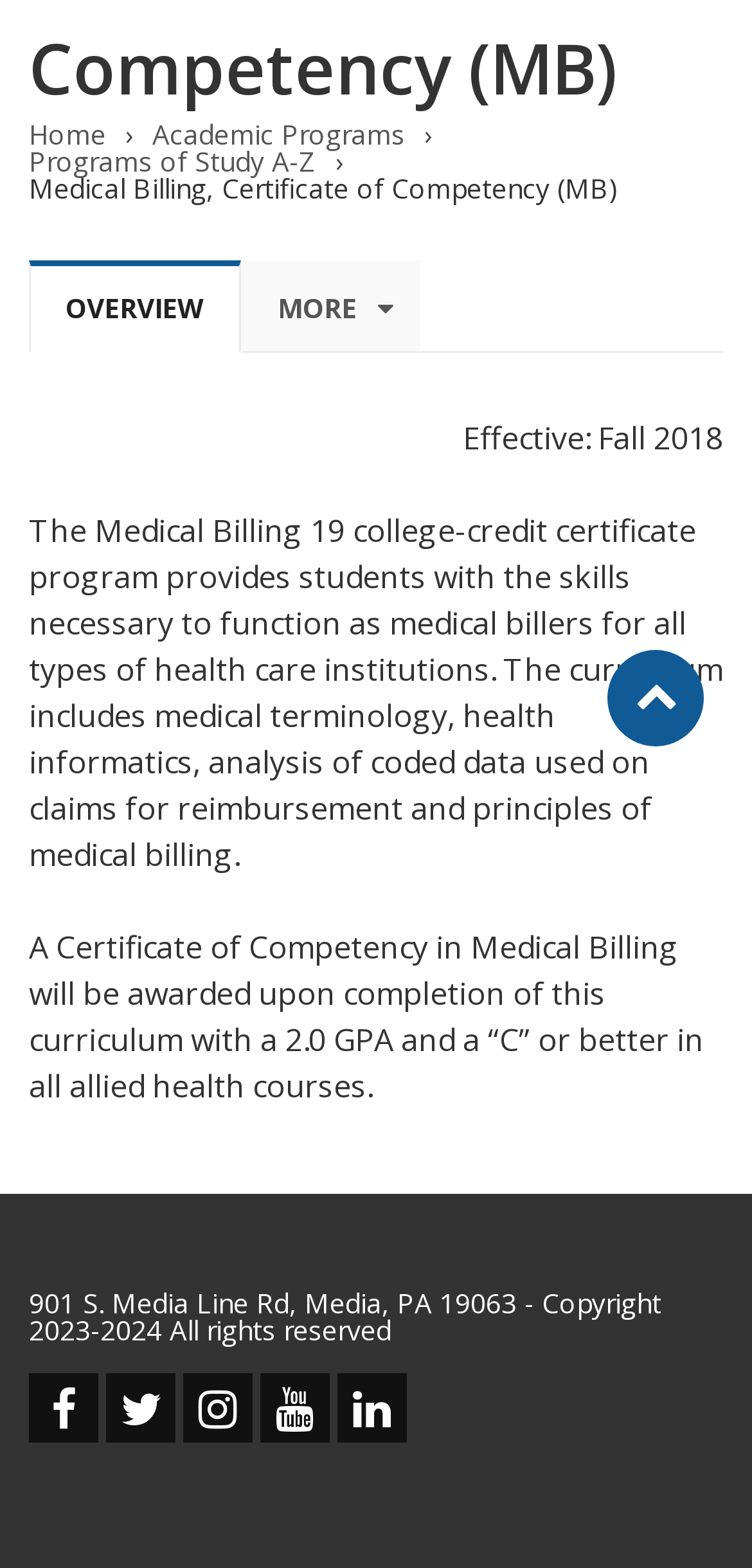Predict the bounding box of the UI element that fits this description: "LinkedIn".

[0.449, 0.876, 0.541, 0.92]